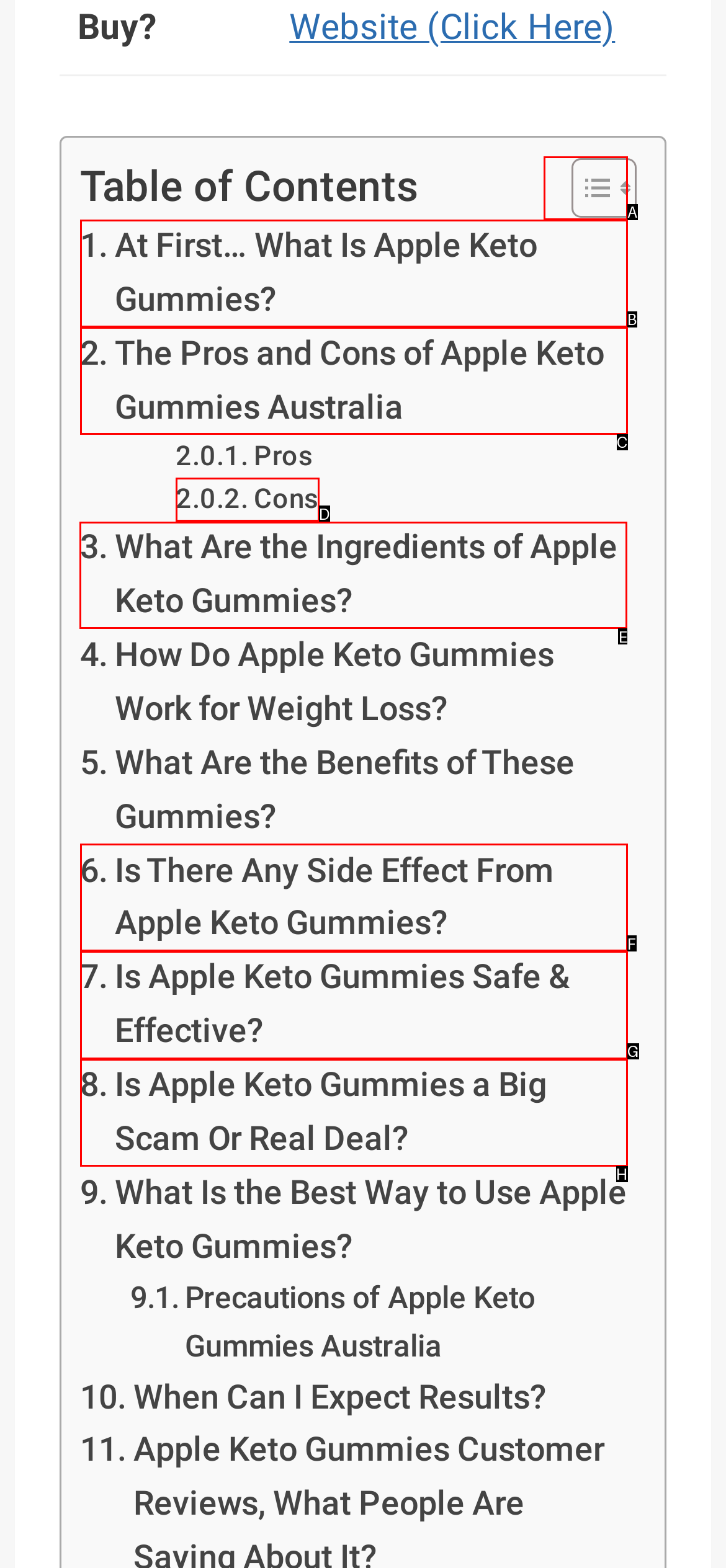Pick the HTML element that should be clicked to execute the task: Learn about the Ingredients of Apple Keto Gummies
Respond with the letter corresponding to the correct choice.

E